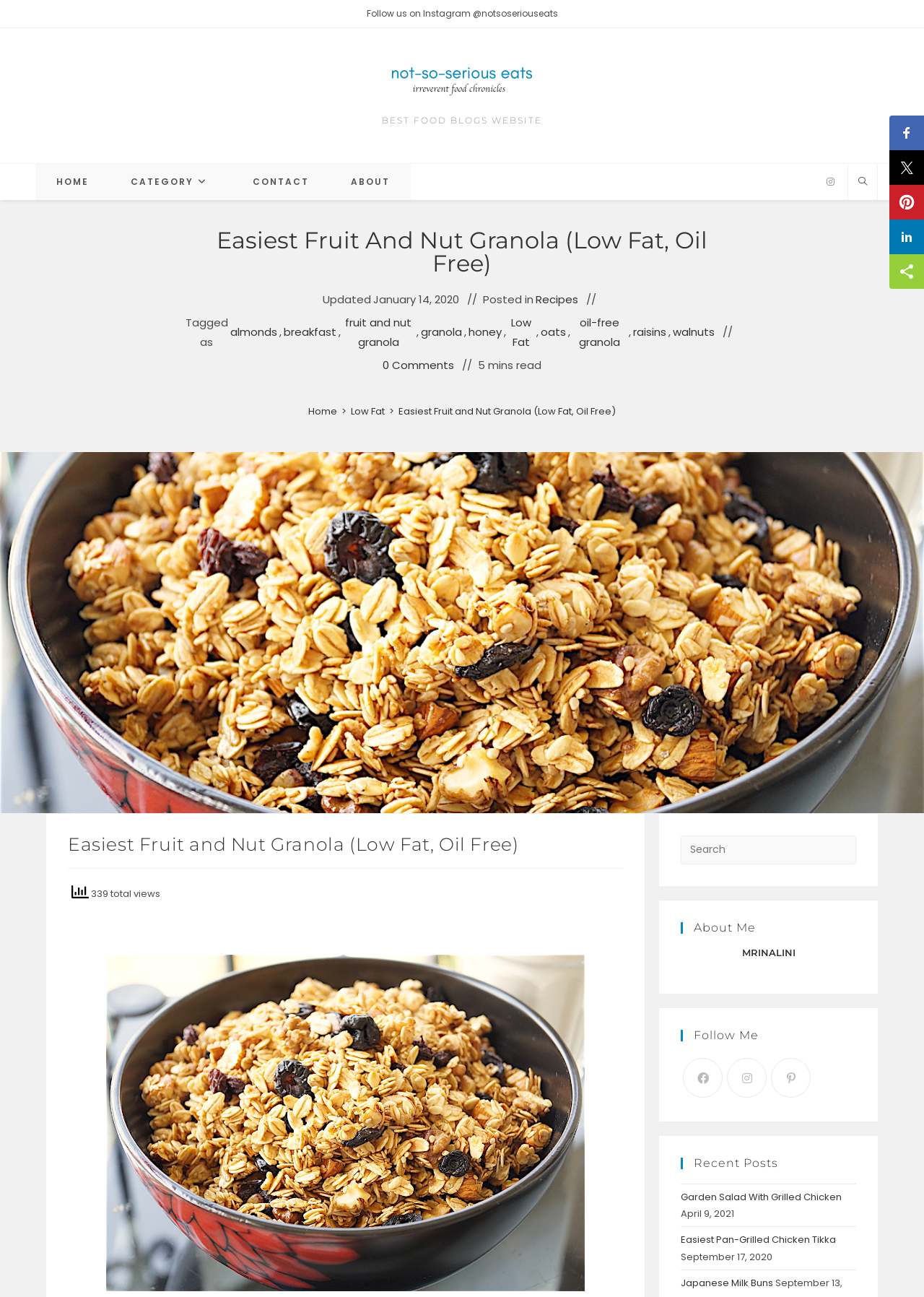Generate the text content of the main headline of the webpage.

Easiest Fruit And Nut Granola (Low Fat, Oil Free)